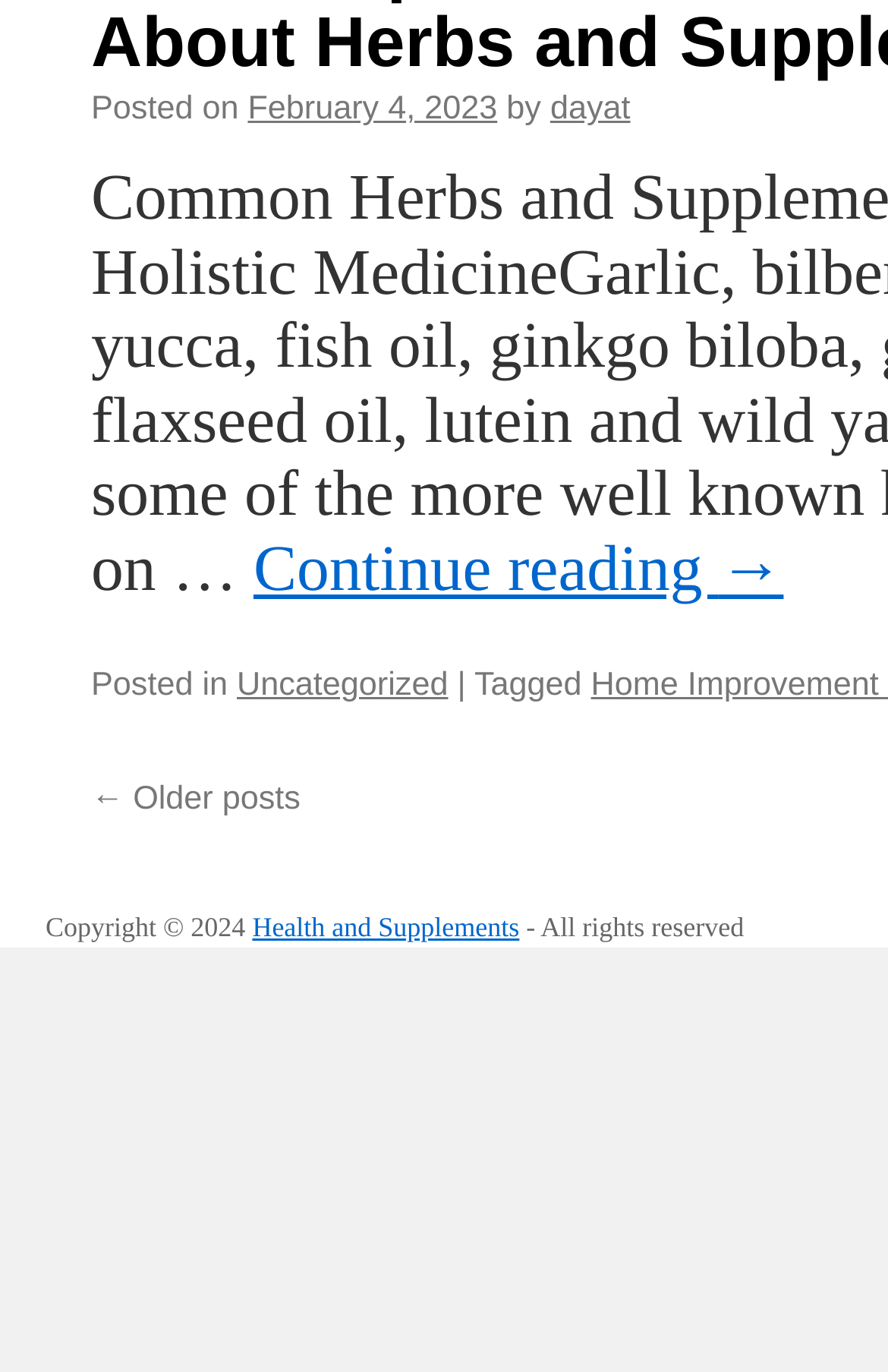Please respond to the question with a concise word or phrase:
What is the date of the post?

February 4, 2023